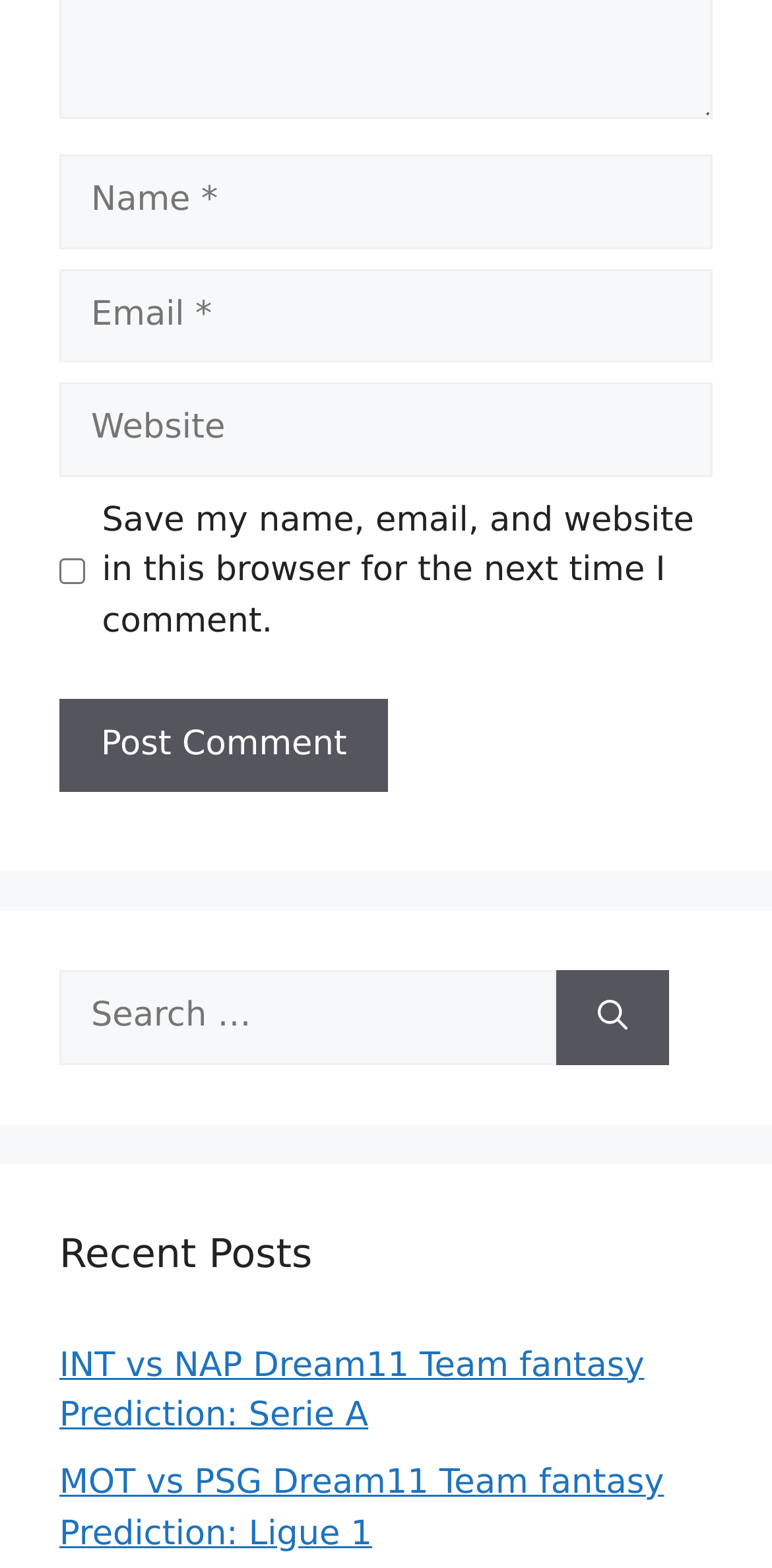Specify the bounding box coordinates of the element's region that should be clicked to achieve the following instruction: "Input your email". The bounding box coordinates consist of four float numbers between 0 and 1, in the format [left, top, right, bottom].

[0.077, 0.171, 0.923, 0.231]